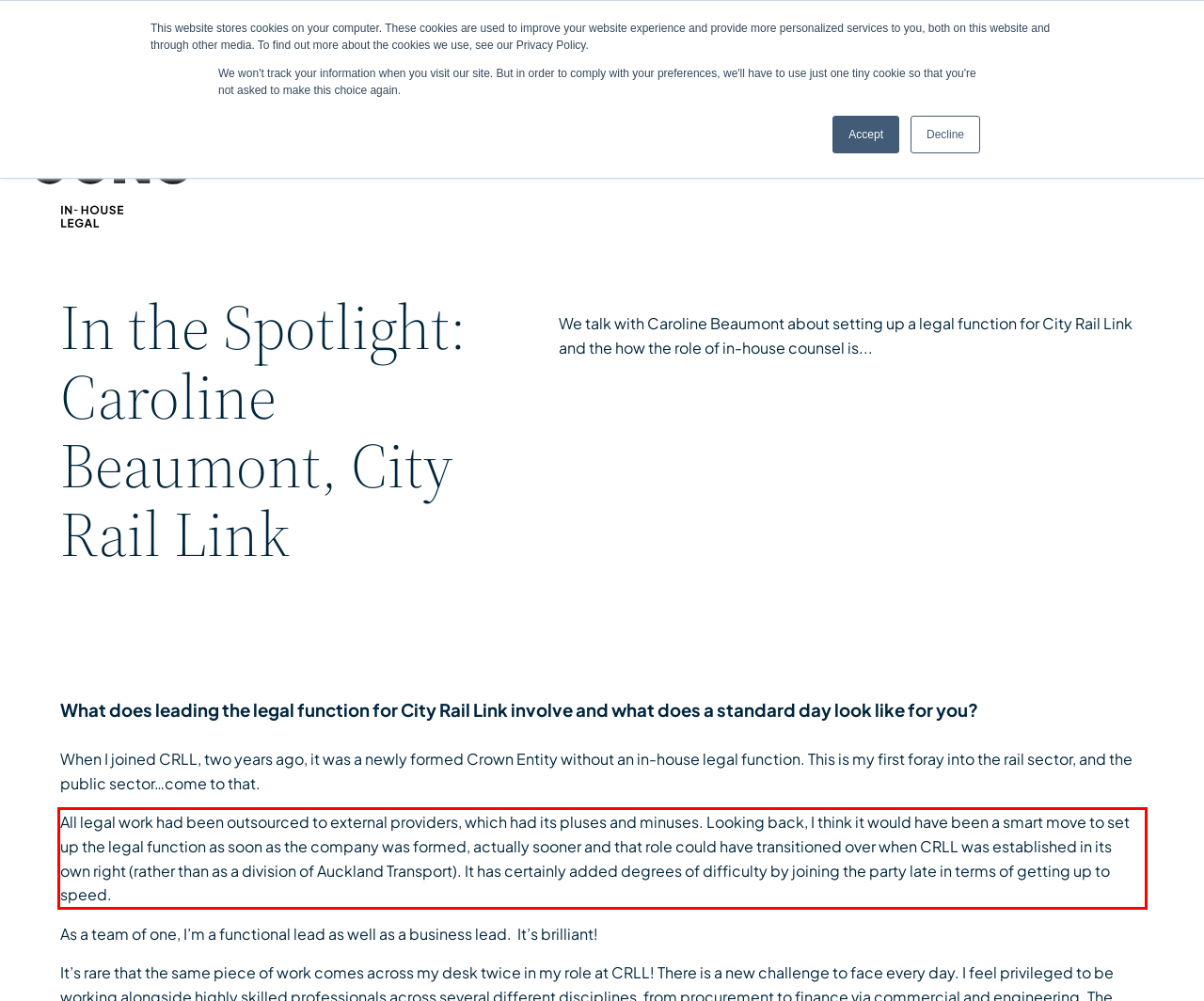Please examine the webpage screenshot containing a red bounding box and use OCR to recognize and output the text inside the red bounding box.

All legal work had been outsourced to external providers, which had its pluses and minuses. Looking back, I think it would have been a smart move to set up the legal function as soon as the company was formed, actually sooner and that role could have transitioned over when CRLL was established in its own right (rather than as a division of Auckland Transport). It has certainly added degrees of difficulty by joining the party late in terms of getting up to speed.